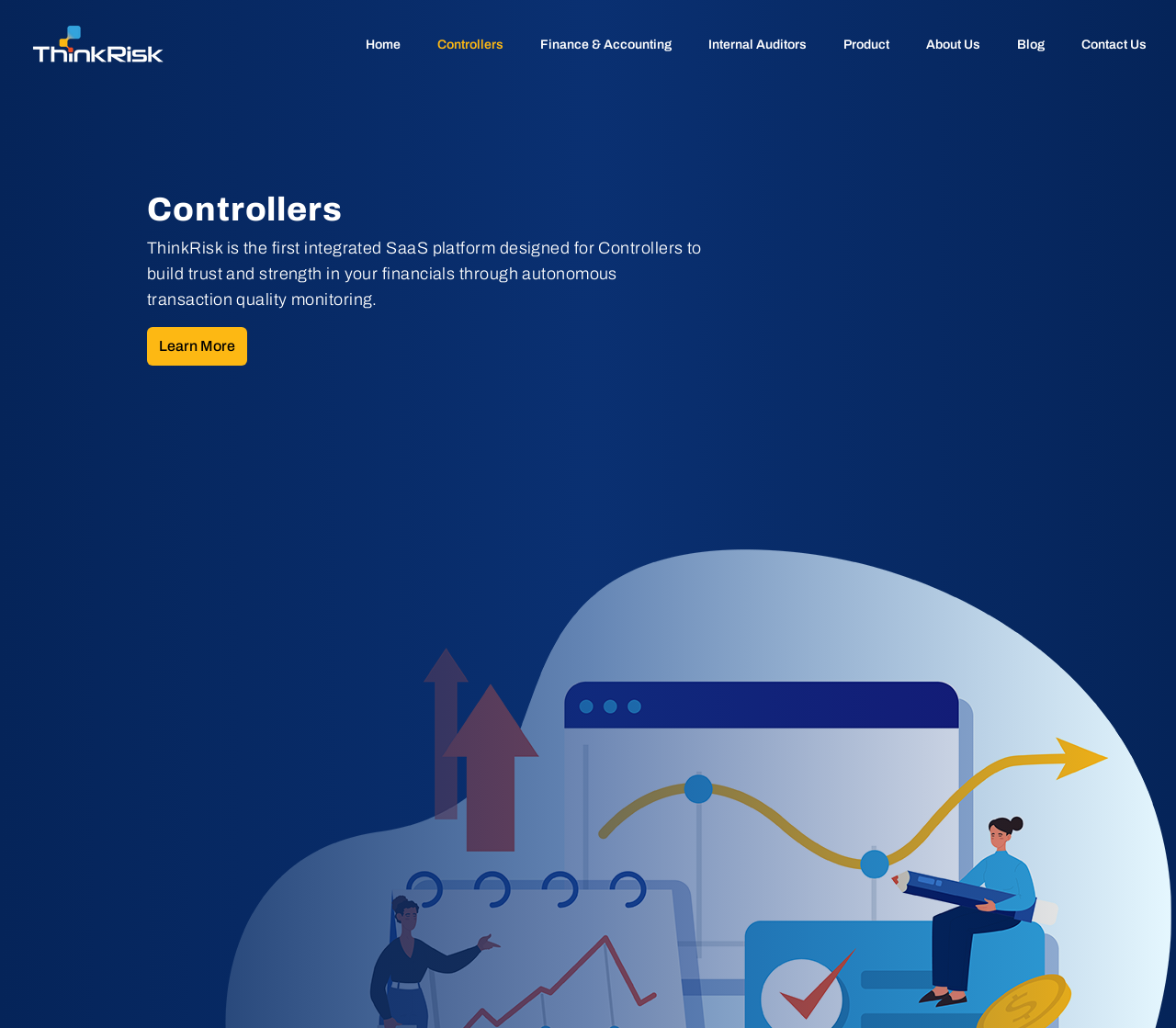Please provide a comprehensive answer to the question below using the information from the image: What is the name of the company?

The company name can be found in the top-left corner of the webpage, where the logo is located. The logo is an image with the text 'ThinkRisk' next to it, indicating that the company name is ThinkRisk.